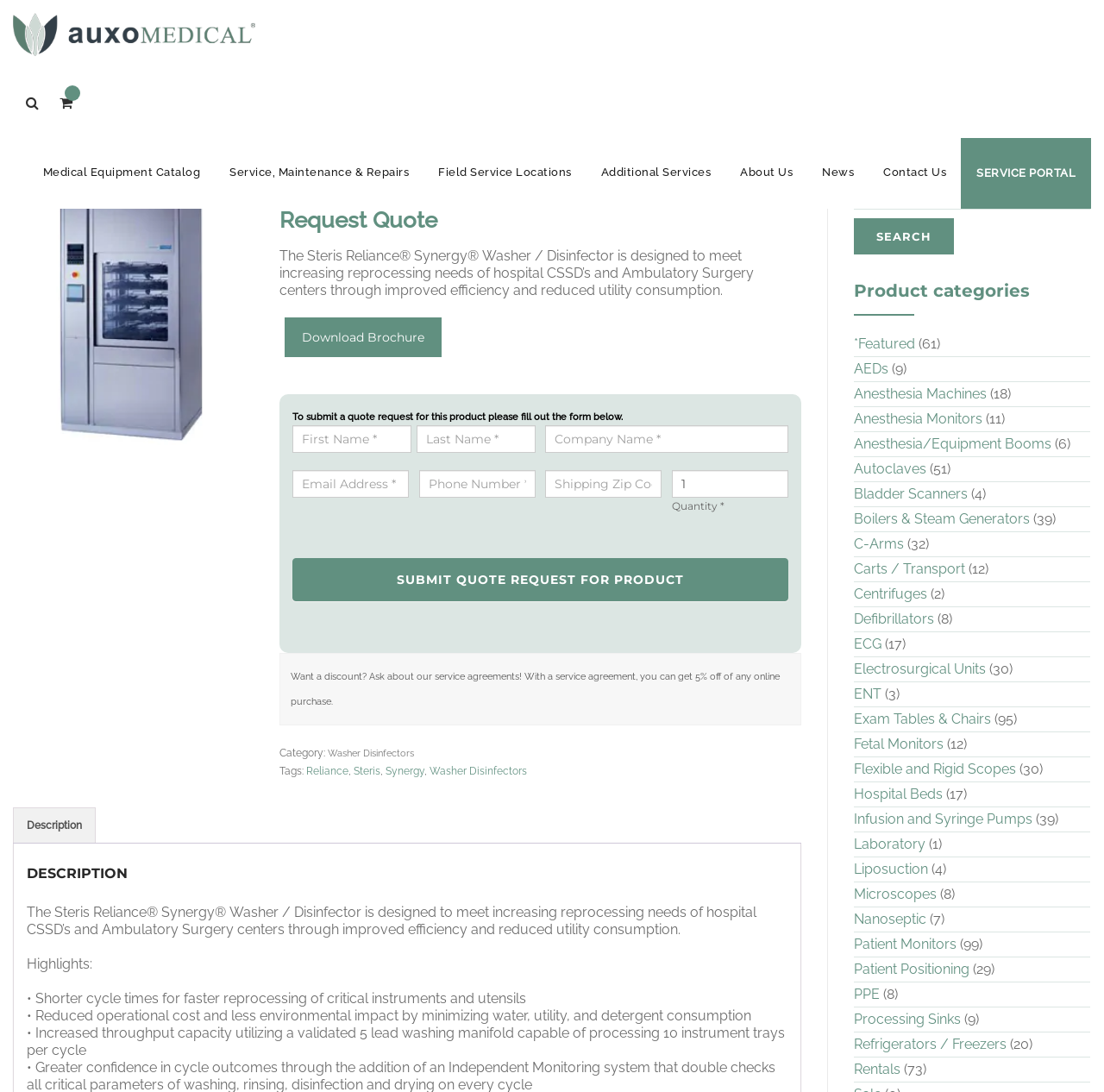Answer the question briefly using a single word or phrase: 
What is the benefit of the service agreement?

5% off of any online purchase